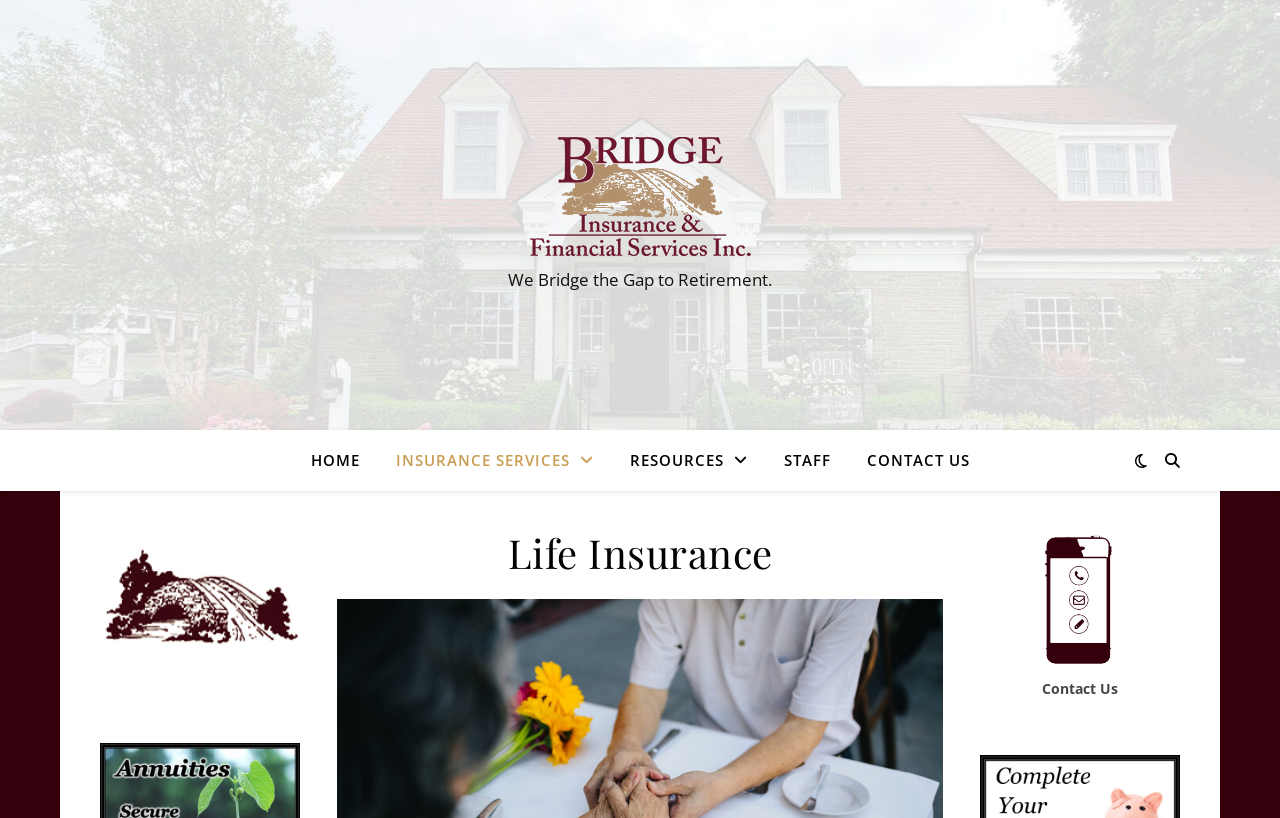Please determine the bounding box coordinates for the UI element described here. Use the format (top-left x, top-left y, bottom-right x, bottom-right y) with values bounded between 0 and 1: parent_node: Contact Us

[0.766, 0.649, 0.922, 0.819]